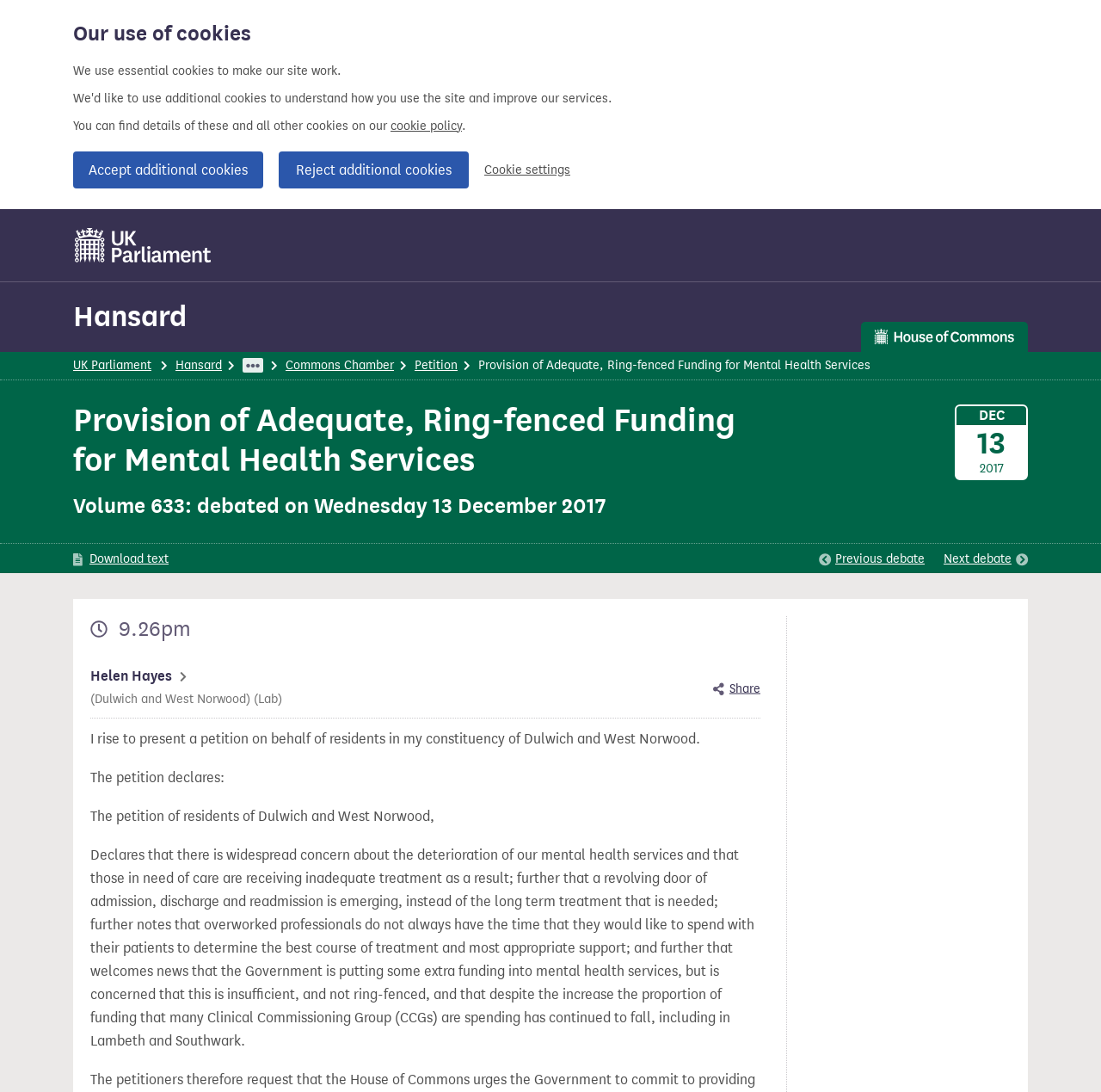Summarize the webpage with intricate details.

This webpage is about a Hansard record of a debate on "Provision of Adequate, Ring-fenced Funding for Mental Health Services" that took place on Wednesday, 13 December 2017. 

At the top of the page, there is a cookie banner that spans the entire width of the page. Within this banner, there is a heading "Our use of cookies" followed by a brief description of the essential cookies used on the site. There are also links to the cookie policy, accept or reject additional cookies, and cookie settings.

Below the cookie banner, there are links to "UK Parliament" and "Hansard" on the left side of the page. On the right side, there is a "House of Commons page" section. 

Underneath, there is a navigation menu with links to "Home", "Hansard", "Expand hidden items", "Commons Chamber", and "Petition". The currently selected item, "Provision of Adequate, Ring-fenced Funding for Mental Health Services", is highlighted in this menu.

The main content of the page is divided into sections. The first section has a heading with the title of the debate and the date it took place. Below this, there are links to download the text of the debate and navigate to the previous or next debate.

The main body of the debate is presented in a series of paragraphs. The first paragraph is a contribution from Helen Hayes, the Labour MP for Dulwich and West Norwood, who presented a petition on behalf of her constituents. The petition's declaration is then quoted, expressing concerns about the deterioration of mental health services and the need for adequate, ring-fenced funding.